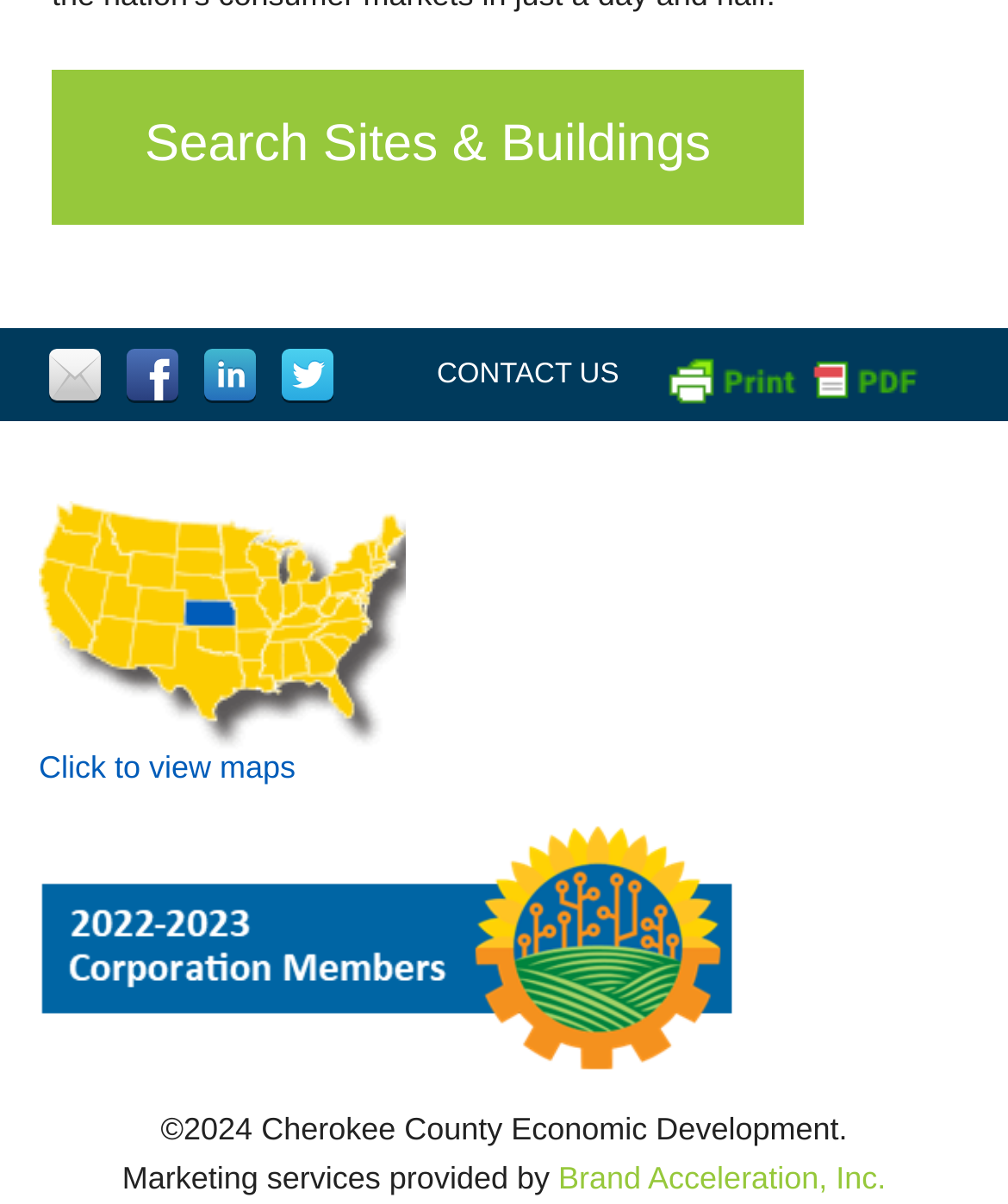Please mark the clickable region by giving the bounding box coordinates needed to complete this instruction: "Search for sites and buildings".

[0.051, 0.057, 0.797, 0.186]